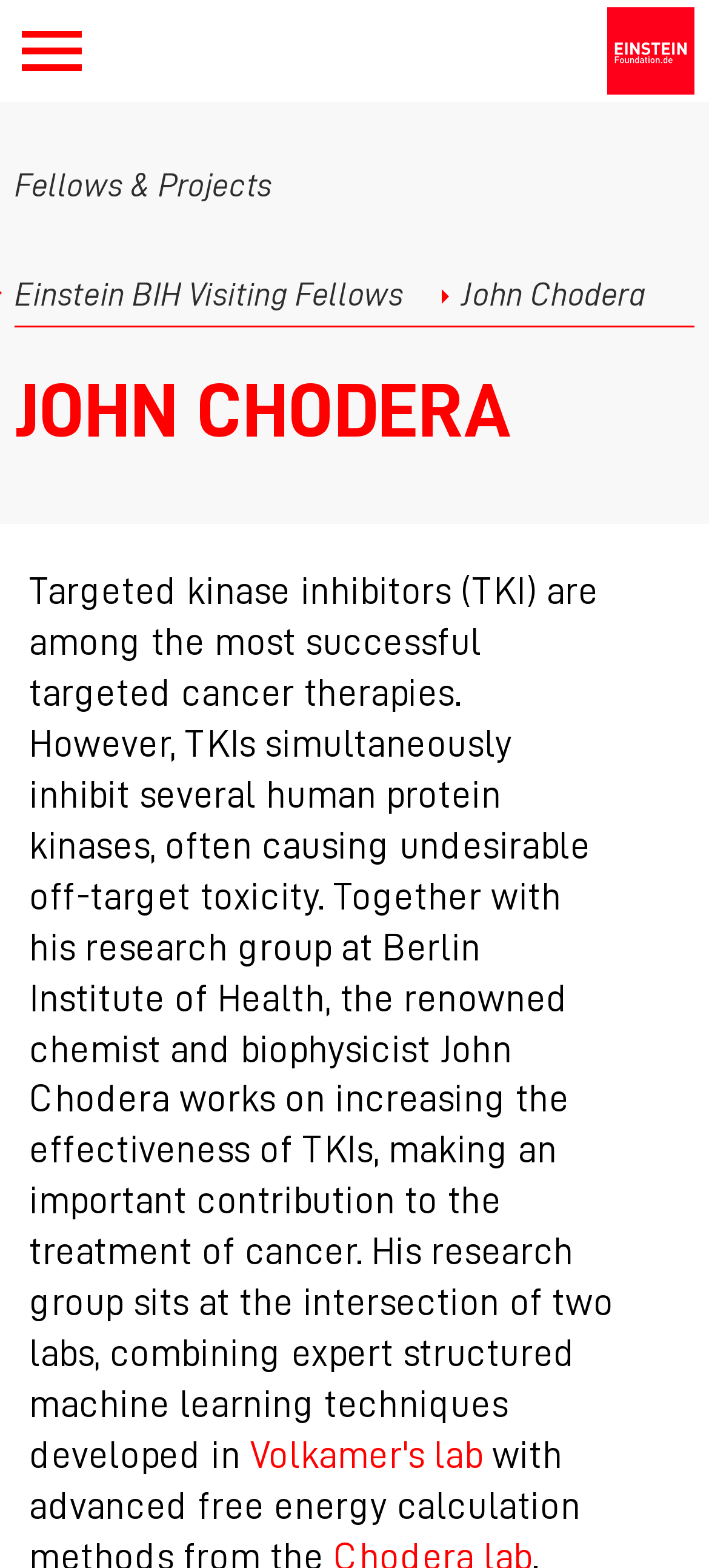What is the name of the lab John Chodera's research group combines with?
Based on the content of the image, thoroughly explain and answer the question.

The name of the lab can be found in the link element 'Volkamer's lab' with bounding box coordinates [0.353, 0.916, 0.681, 0.941]. This element is a sub-element of the heading element 'JOHN CHODERA' and is located at the bottom of the page.